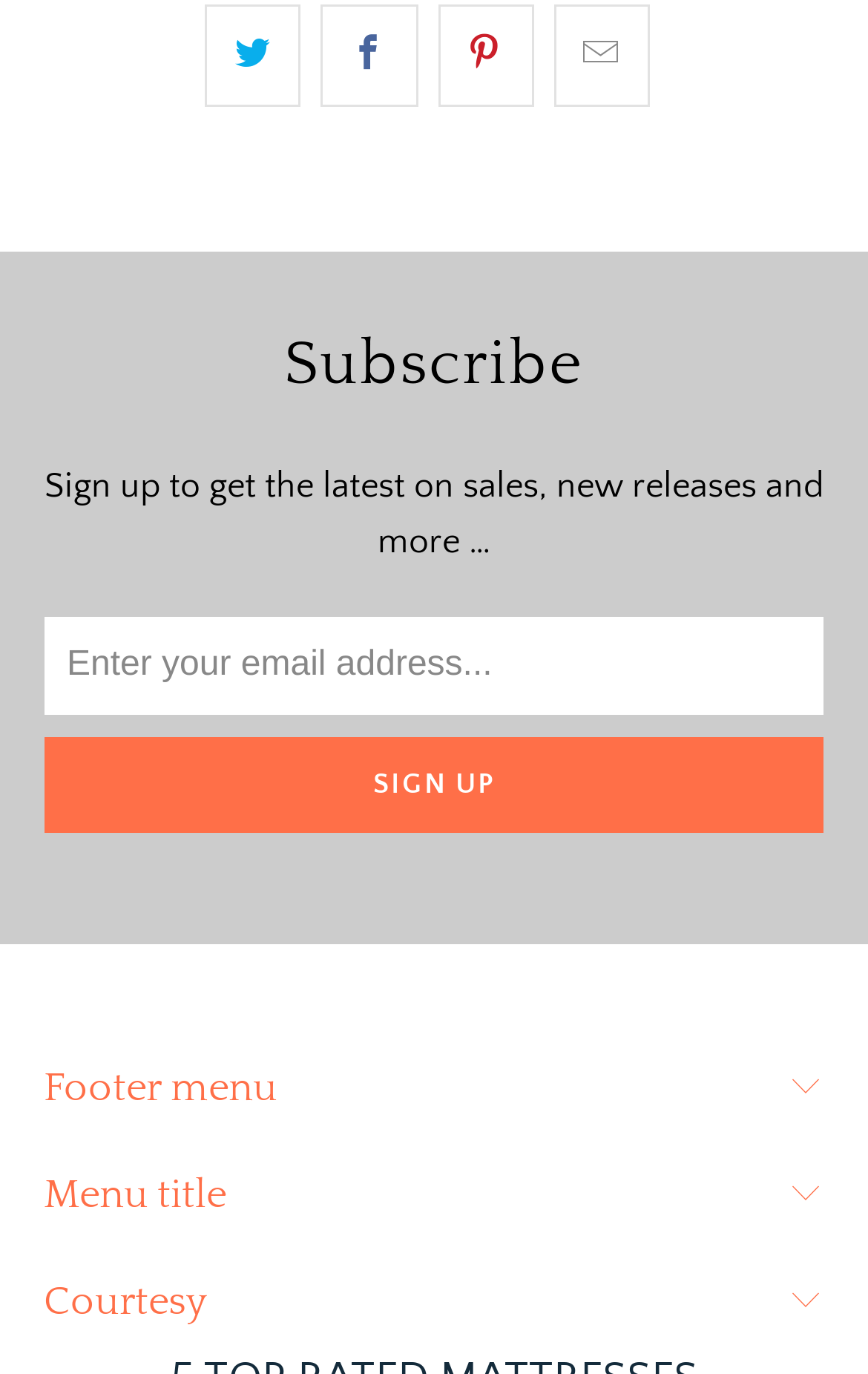Please examine the image and answer the question with a detailed explanation:
What is the action performed by the 'Sign Up' button?

The 'Sign Up' button is located below the 'Subscribe' heading, and the surrounding text suggests that the button is used to subscribe to a newsletter or mailing list. Therefore, the action performed by the 'Sign Up' button is to subscribe.